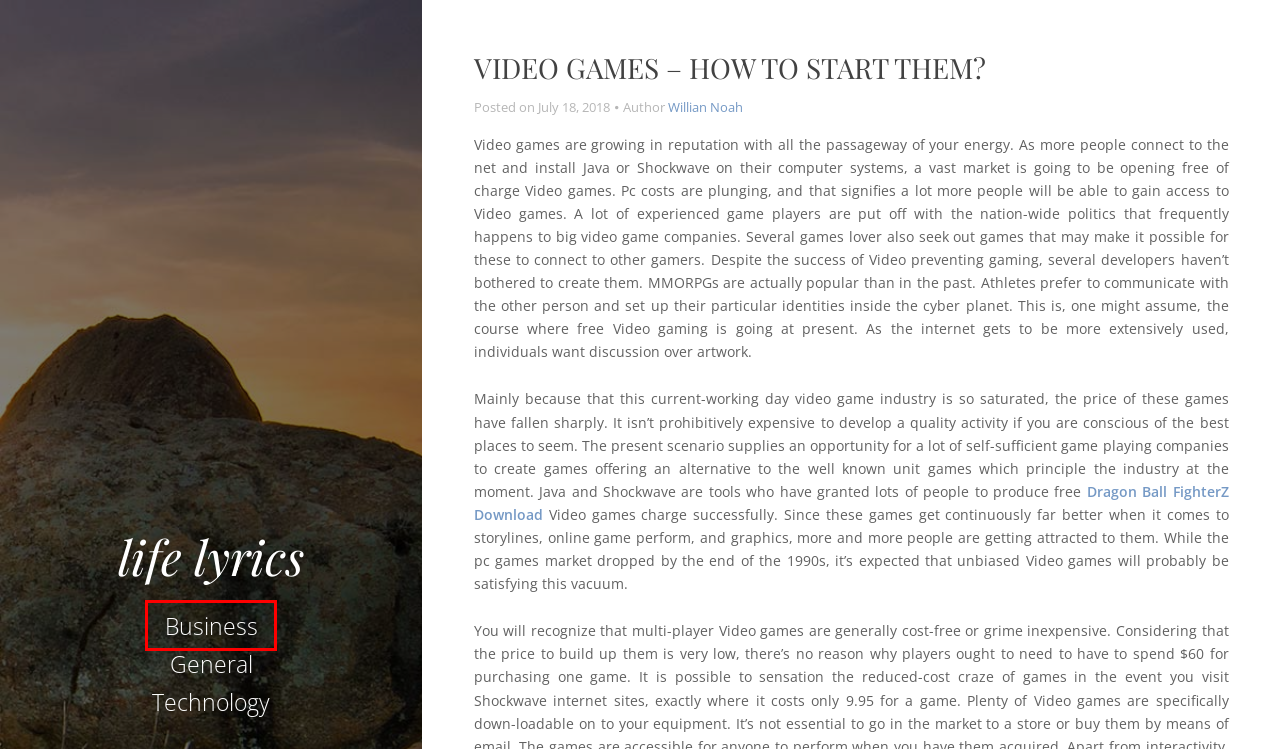A screenshot of a webpage is given, featuring a red bounding box around a UI element. Please choose the webpage description that best aligns with the new webpage after clicking the element in the bounding box. These are the descriptions:
A. Games Archives - life lyrics
B. Business Archives - life lyrics
C. What you need to expect at residence condos? - life lyrics
D. Dragon Ball FighterZ Download - GamesofPC.com
E. life lyrics -
F. Technology Archives - life lyrics
G. General Archives - life lyrics
H. Willian Noah, Author at life lyrics

B